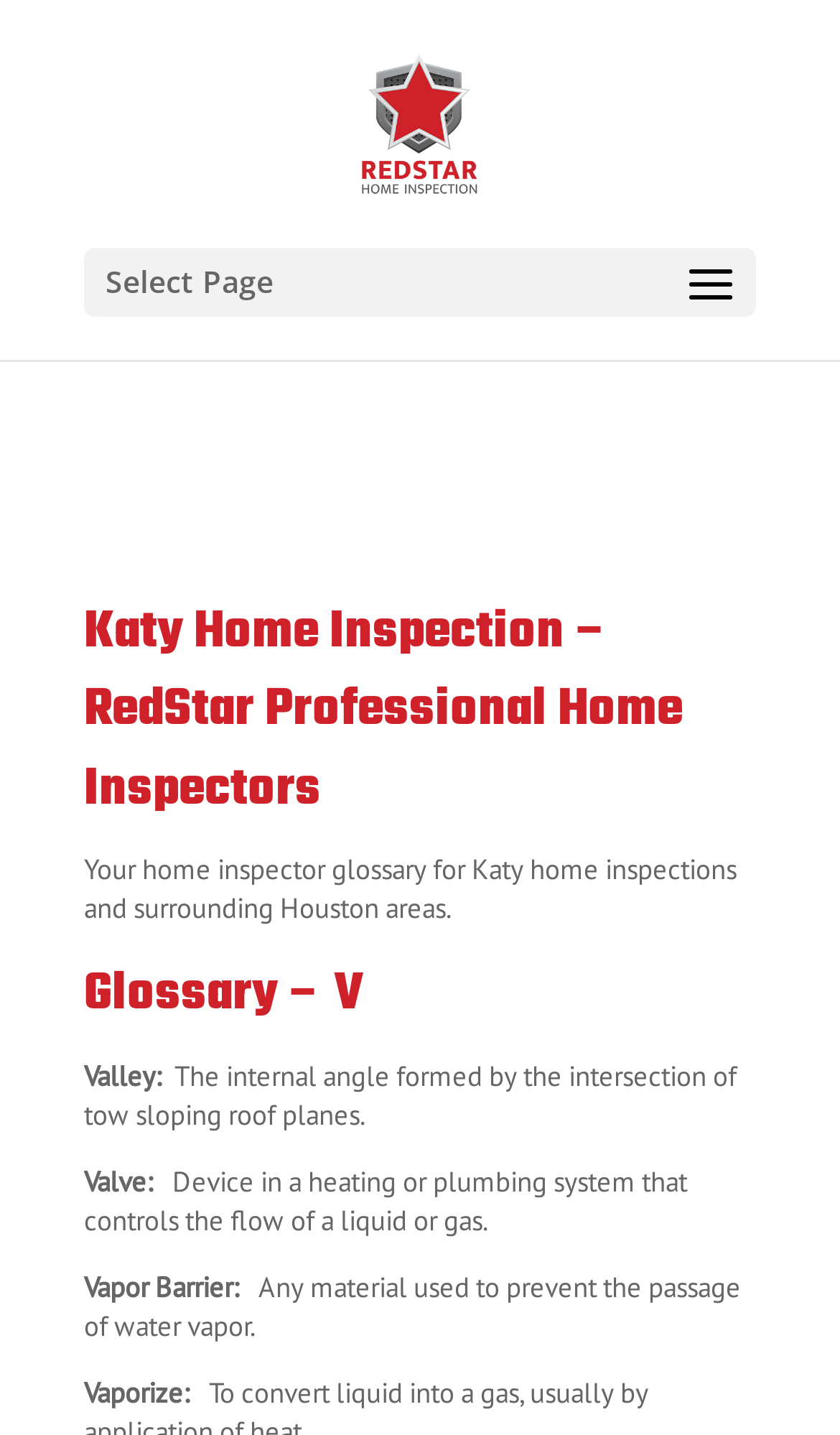Reply to the question below using a single word or brief phrase:
What is the purpose of a vapor barrier?

Prevent water vapor passage